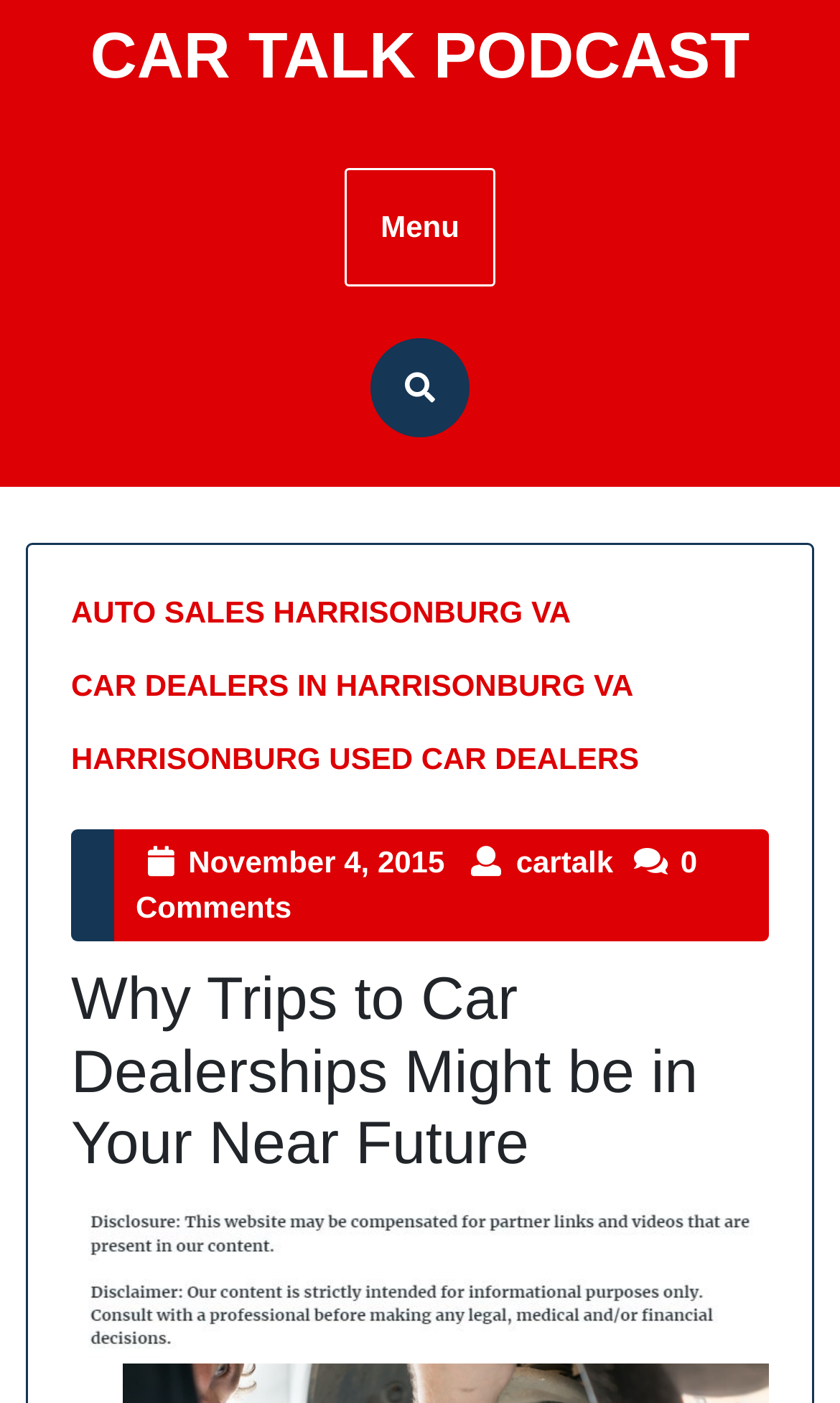Deliver a detailed narrative of the webpage's visual and textual elements.

The webpage appears to be a blog post or article from the Car Talk Podcast, with a focus on car dealerships. At the top of the page, there is a prominent link to the "CAR TALK PODCAST" and a navigation menu labeled "Top Menu" with a tab labeled "Menu". Below the navigation menu, there is a button with an icon, which when clicked, reveals a list of links related to car dealerships in Harrisonburg, VA.

To the right of the button, there are three links: "AUTO SALES HARRISONBURG VA", "CAR DEALERS IN HARRISONBURG VA", and "HARRISONBURG USED CAR DEALERS". Above these links, there is a static text element labeled "Category". 

Further down the page, there is a link with a date "November 4, 2015 November 4, 2015", followed by another link with the text "cartalk cartalk". Below these links, there is a static text element indicating "0 Comments". 

The main content of the page is a heading that reads "Why Trips to Car Dealerships Might be in Your Near Future", which is likely the title of the article. Below the heading, there is an image that takes up most of the width of the page. The image is not described, but it is likely related to the article's content.